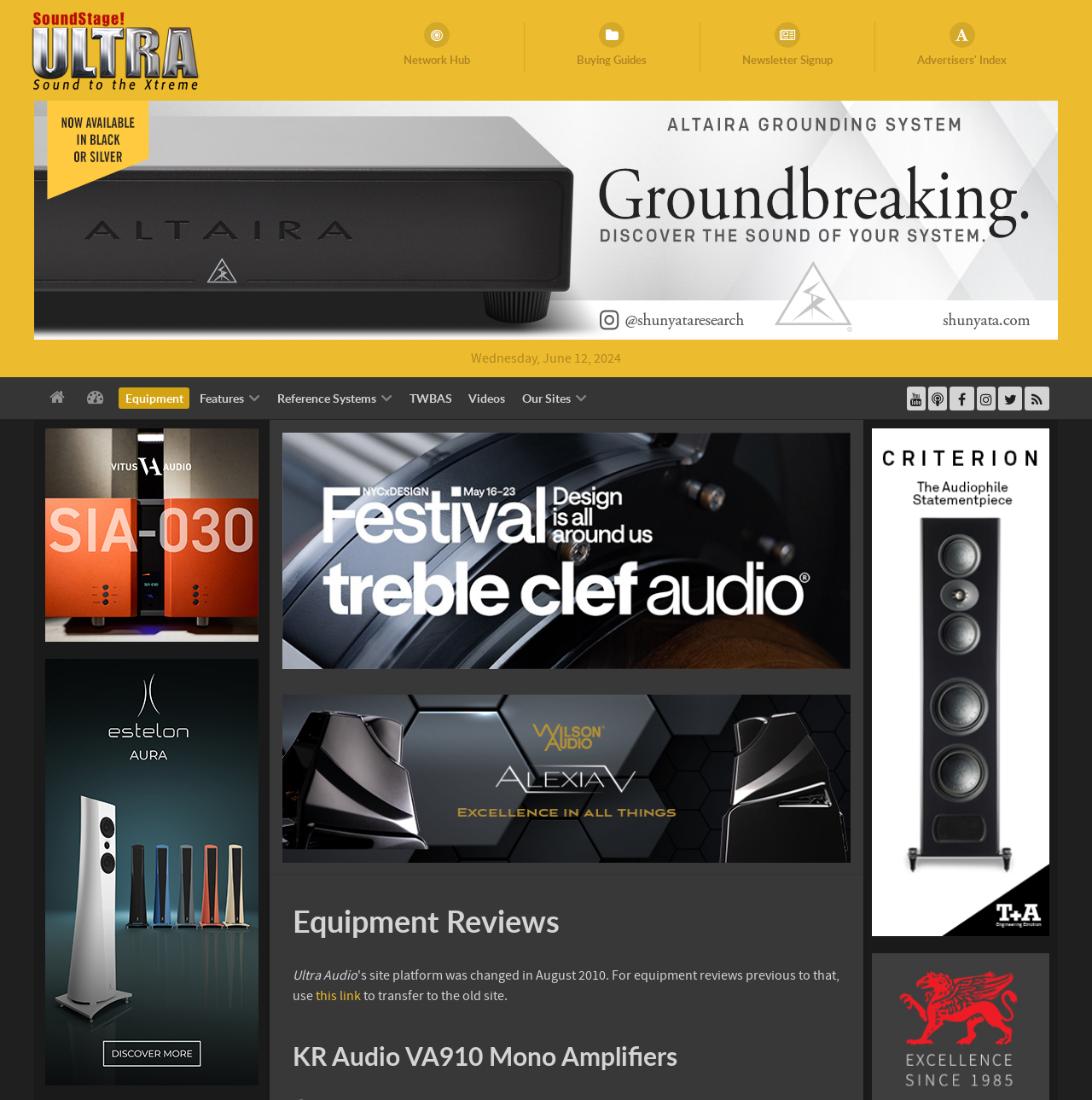Identify the bounding box coordinates for the element that needs to be clicked to fulfill this instruction: "Visit the Vitus Audio website". Provide the coordinates in the format of four float numbers between 0 and 1: [left, top, right, bottom].

[0.041, 0.479, 0.237, 0.493]